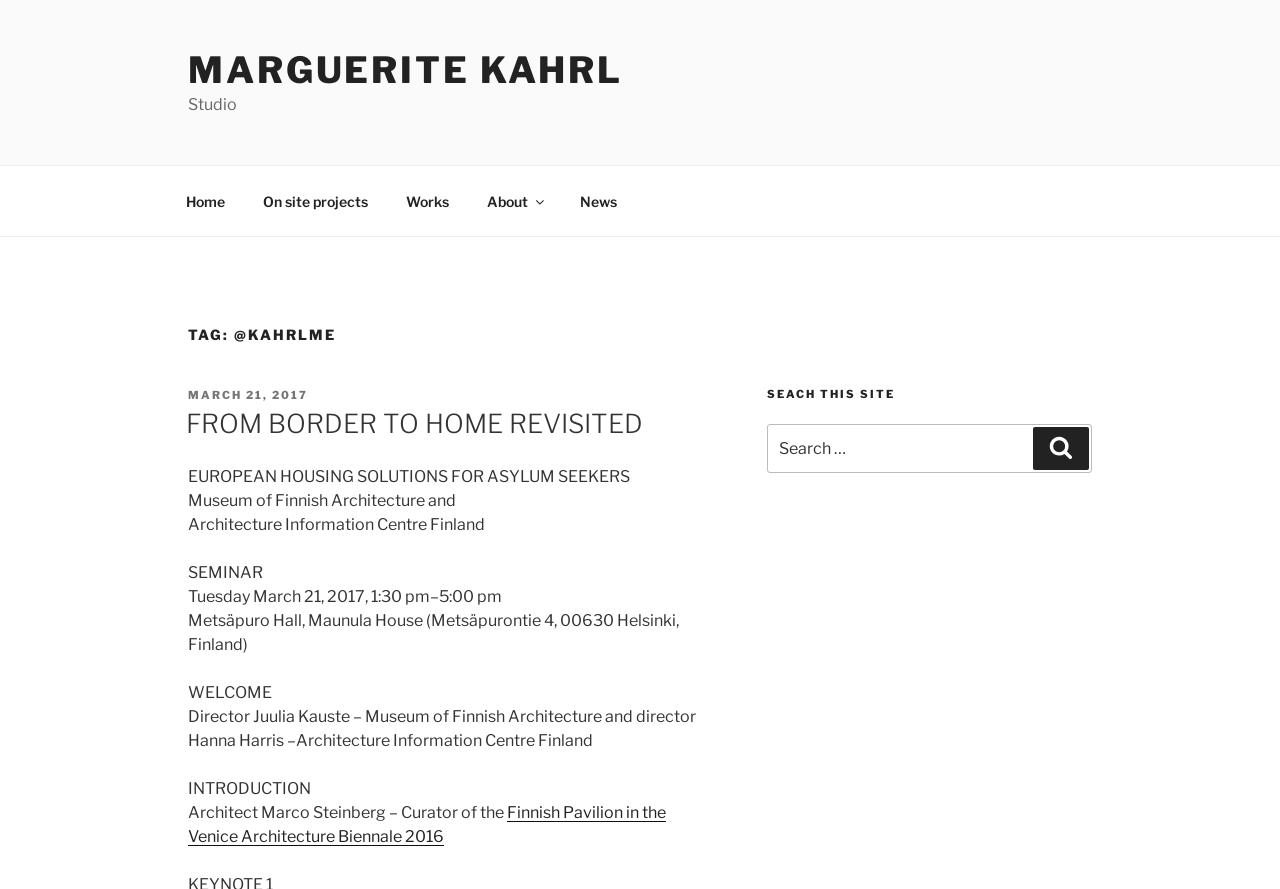Please reply to the following question with a single word or a short phrase:
What is the date of the seminar?

Tuesday March 21, 2017